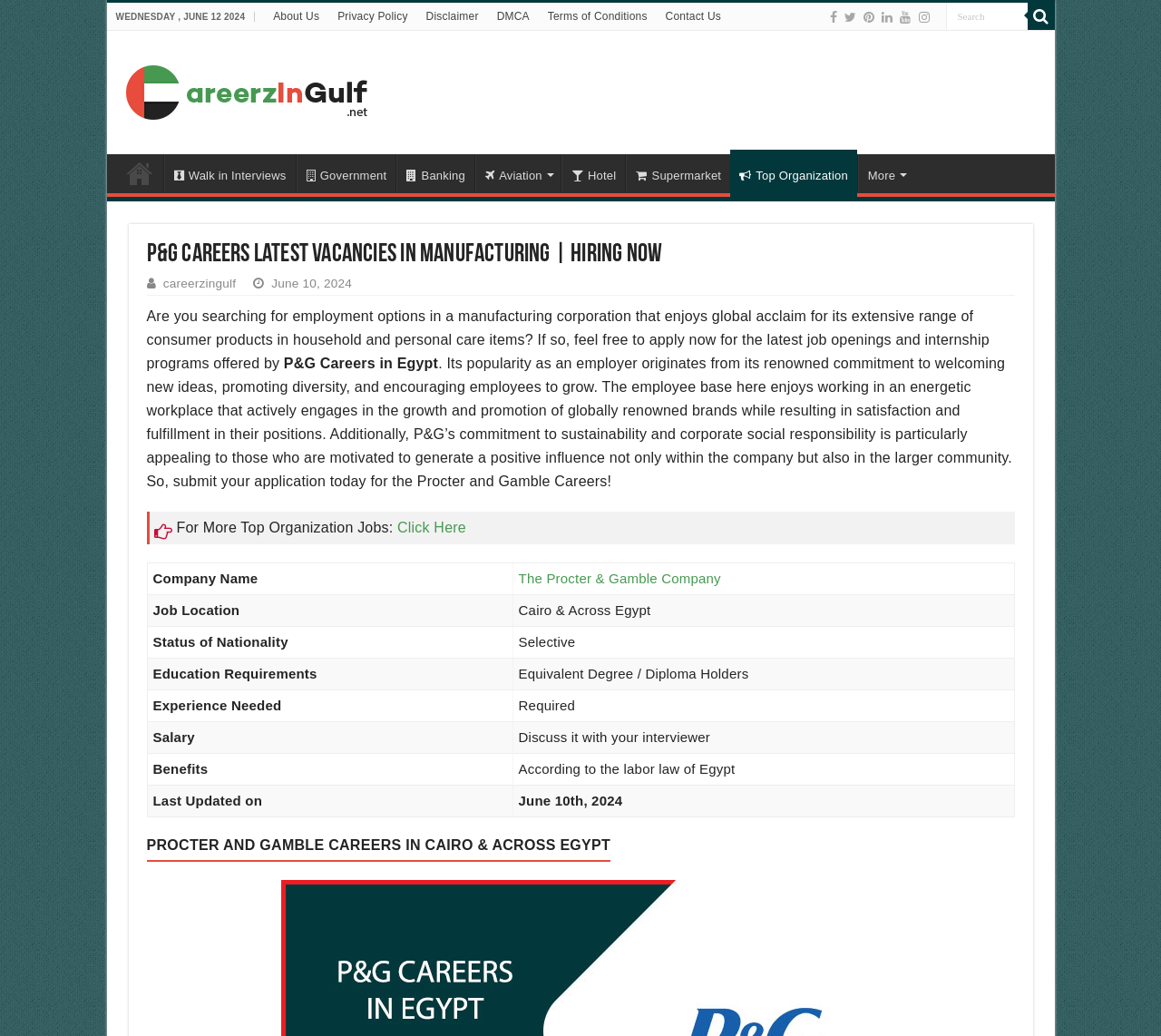Generate a comprehensive caption for the webpage you are viewing.

This webpage is about P&G Careers in Egypt, specifically showcasing the latest job vacancies in manufacturing. At the top, there is a date "WEDNESDAY, JUNE 12 2024" followed by a row of links to "About Us", "Privacy Policy", "Disclaimer", "DMCA", "Terms of Conditions", and "Contact Us". On the right side of the top section, there is a search bar and a button with a magnifying glass icon.

Below the top section, there is a heading "247CareerzInGulf.net | Latest Job Vacancies in Gulf 2024" with a link to the same title and an image. Underneath, there are links to "Home", "Walk in Interviews", "Government", "Banking", "Aviation", "Hotel", "Supermarket", "Top Organization", and "More".

The main content of the webpage starts with a heading "P&G Careers latest Vacancies in Manufacturing | Hiring Now". There is a brief introduction to P&G Careers in Egypt, describing the company's commitment to diversity, employee growth, and sustainability. The text invites users to submit their applications for the latest job openings and internship programs.

Below the introduction, there is a table with job details, including company name, job location, status of nationality, education requirements, experience needed, salary, benefits, and last updated date. The table has multiple rows, each representing a different job vacancy.

At the bottom of the page, there is a heading "PROCTER AND GAMBLE CAREERS IN CAIRO & ACROSS EGYPT" and a link to "Click Here" for more top organization jobs.